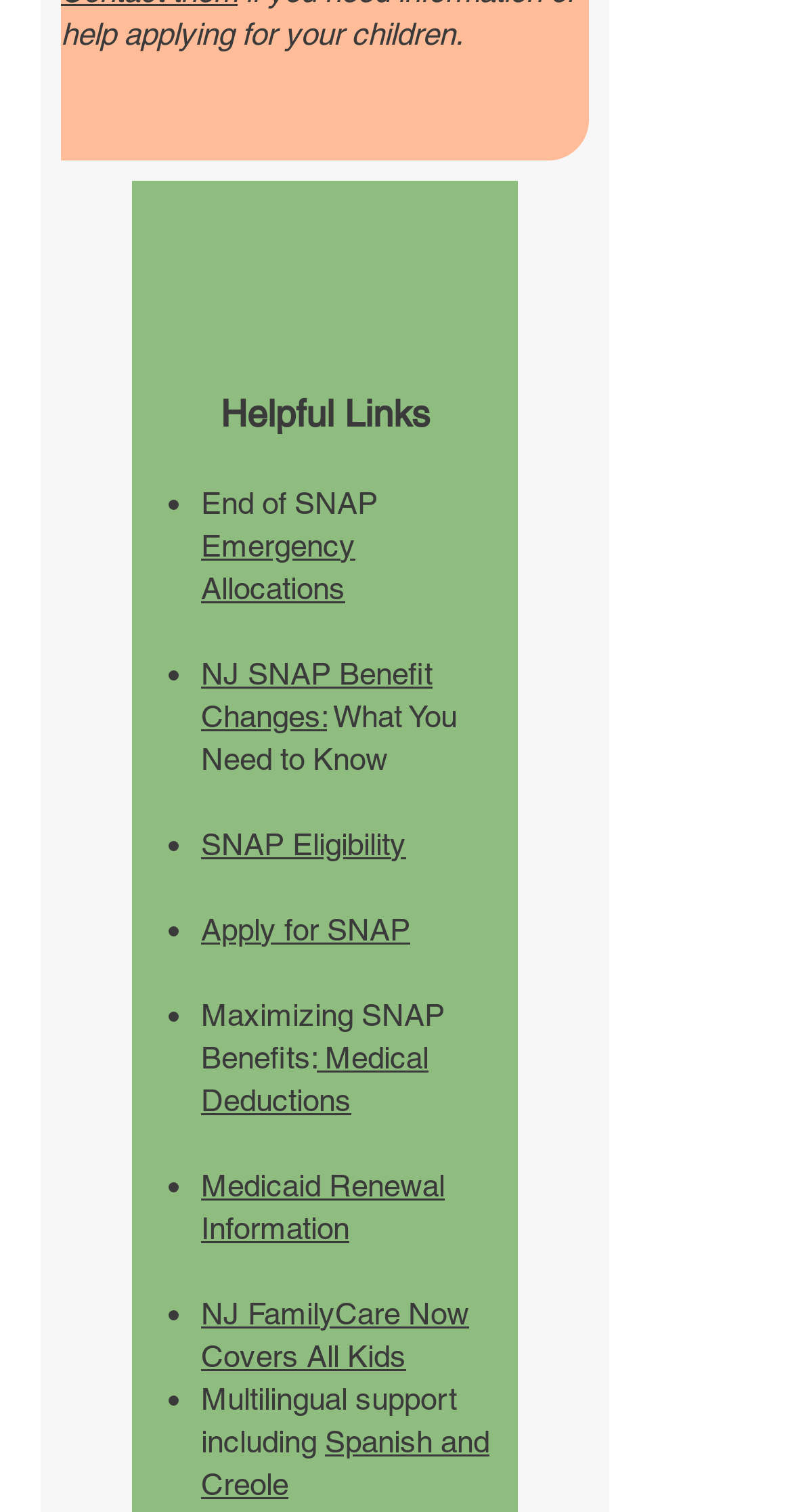Please identify the bounding box coordinates of the element on the webpage that should be clicked to follow this instruction: "Check November 2020". The bounding box coordinates should be given as four float numbers between 0 and 1, formatted as [left, top, right, bottom].

None